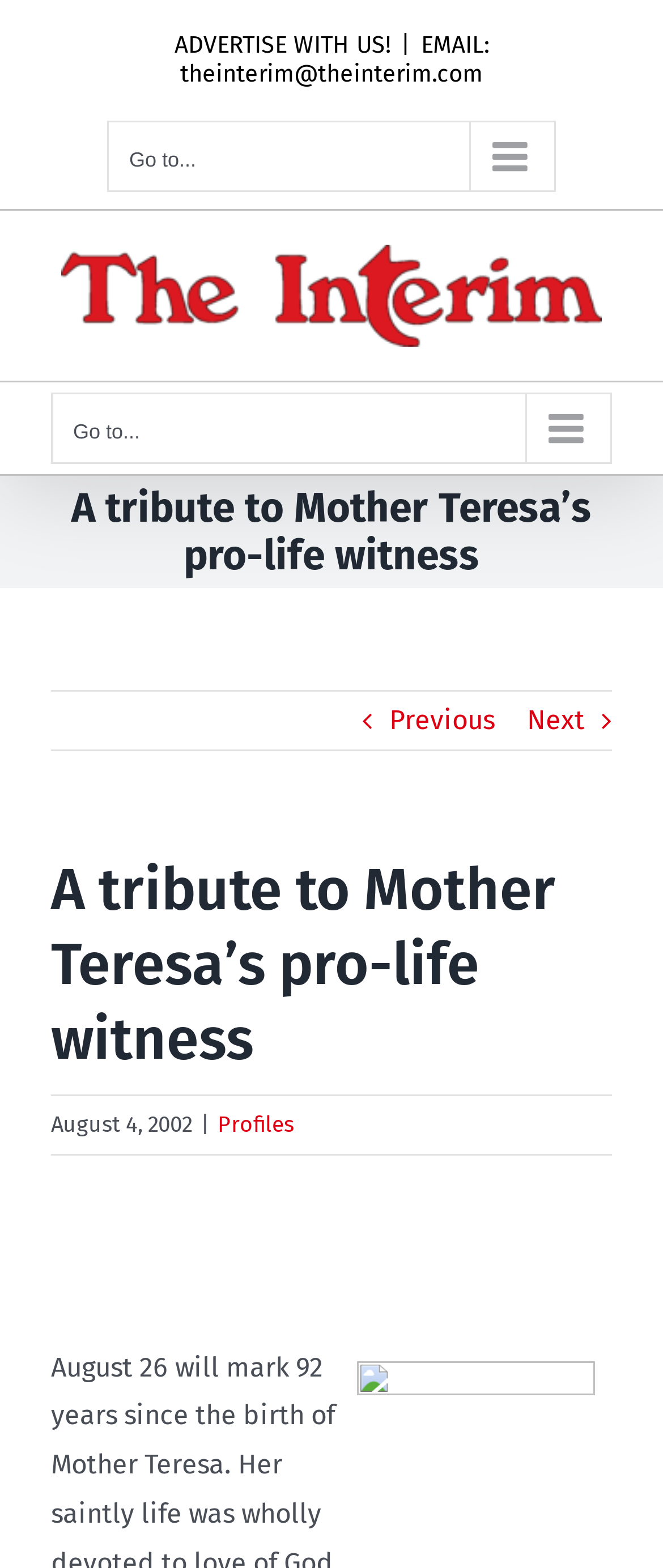Please give a succinct answer using a single word or phrase:
What is the logo of this website?

The Interim Logo